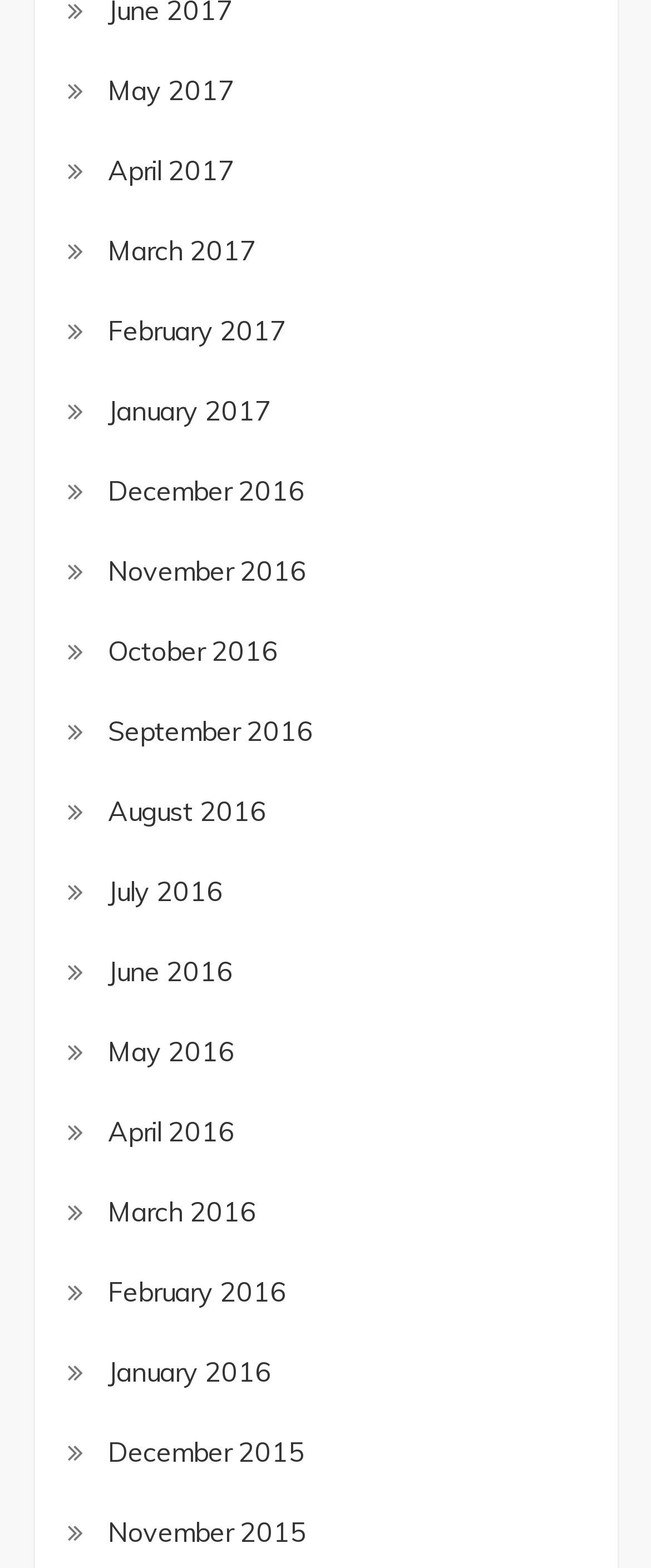Please indicate the bounding box coordinates for the clickable area to complete the following task: "view January 2016". The coordinates should be specified as four float numbers between 0 and 1, i.e., [left, top, right, bottom].

[0.165, 0.859, 0.417, 0.889]